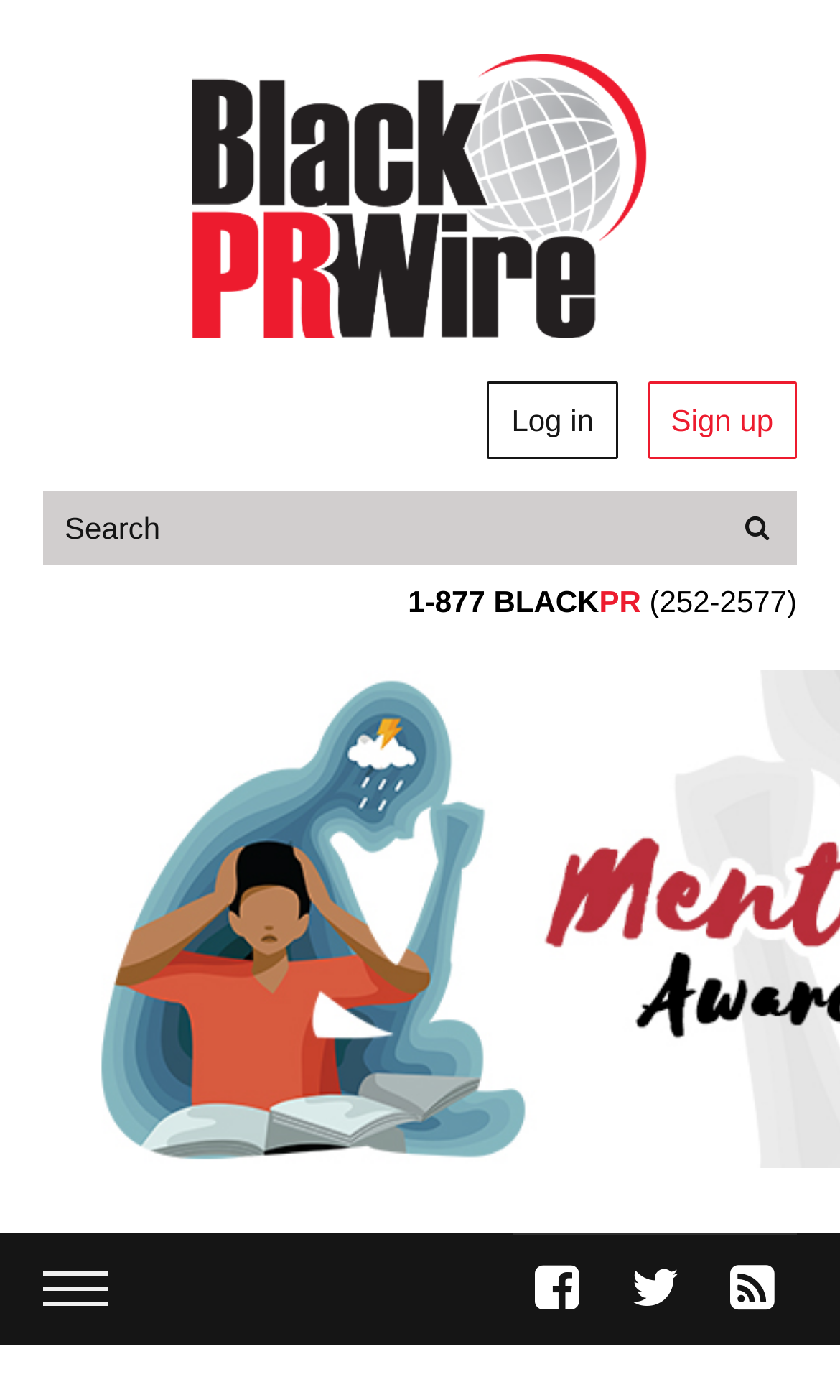Give a one-word or one-phrase response to the question: 
Is there a login feature available?

Yes